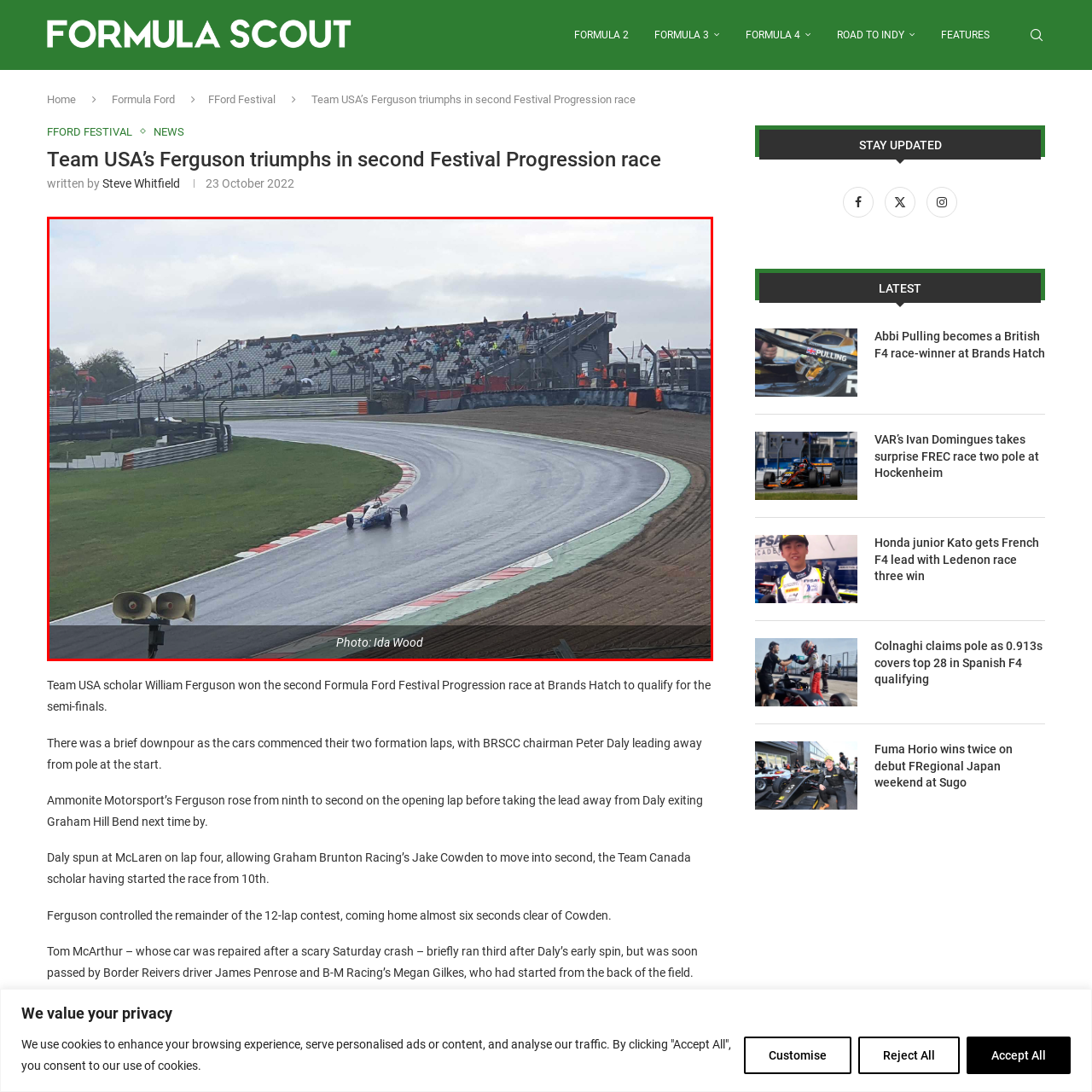Where are the spectators located? Observe the image within the red bounding box and give a one-word or short-phrase answer.

Grandstands